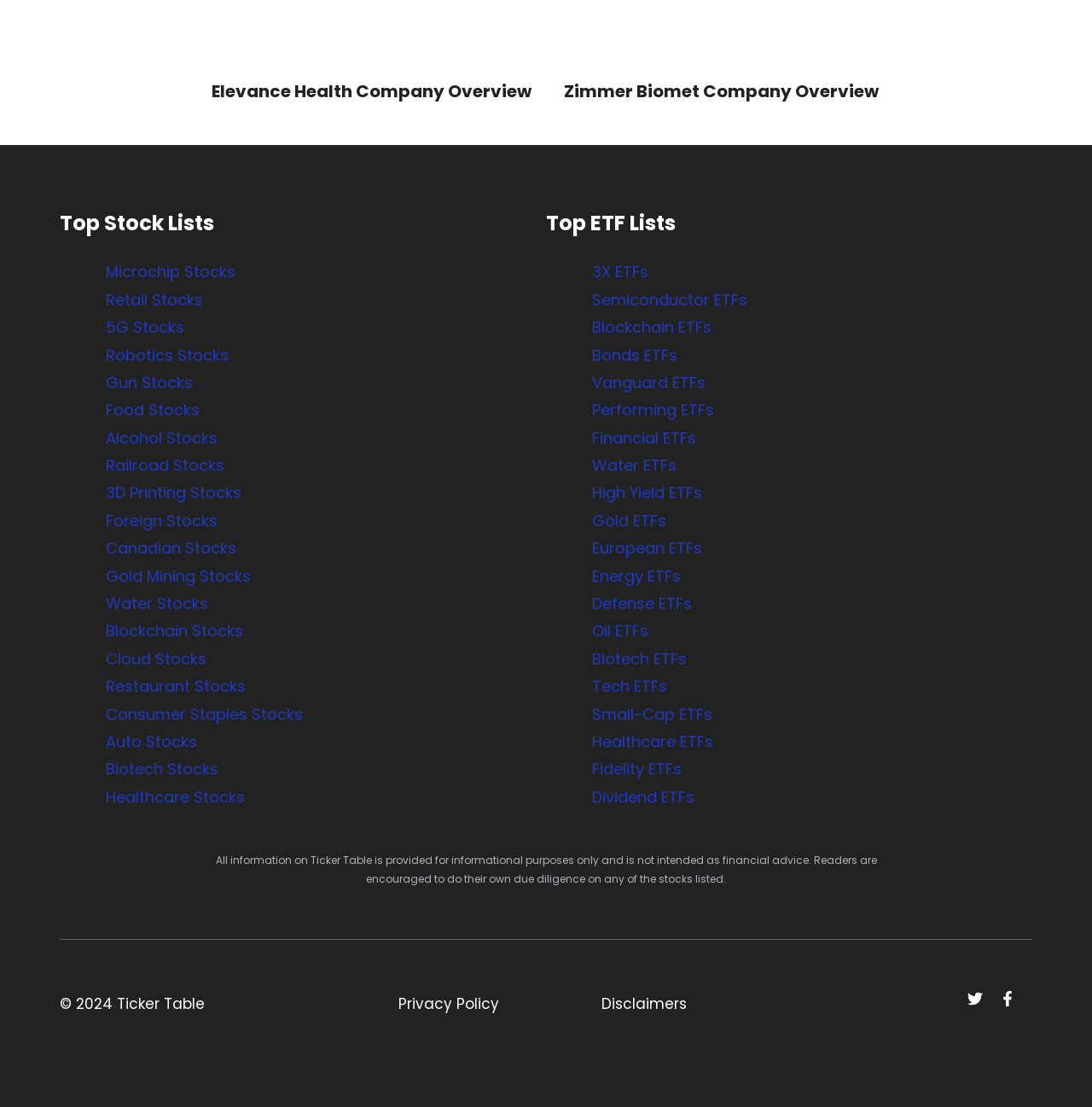Please locate the bounding box coordinates of the element that needs to be clicked to achieve the following instruction: "Read Privacy Policy". The coordinates should be four float numbers between 0 and 1, i.e., [left, top, right, bottom].

[0.329, 0.896, 0.492, 0.919]